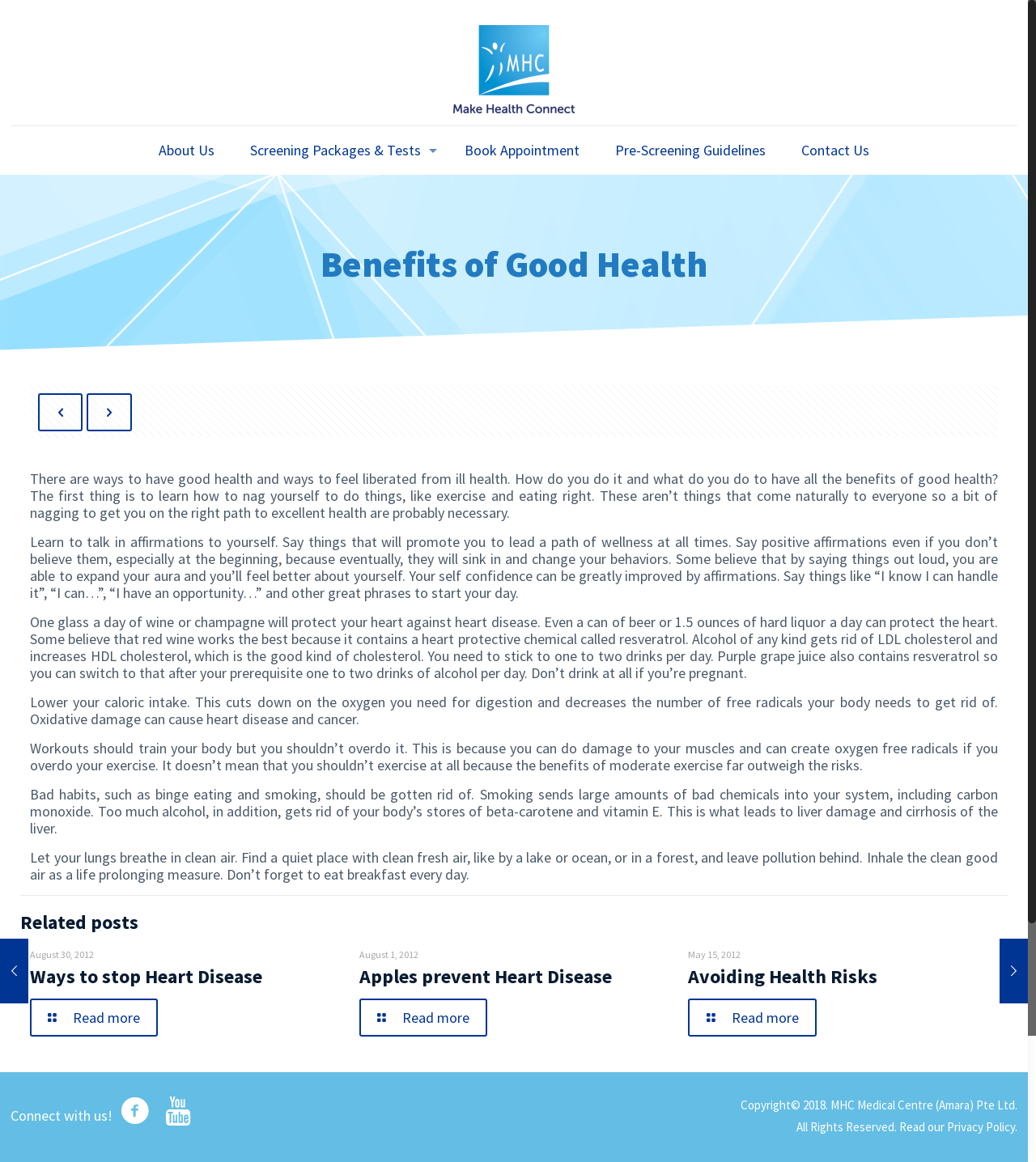What is the main heading of this webpage? Please extract and provide it.

Benefits of Good Health